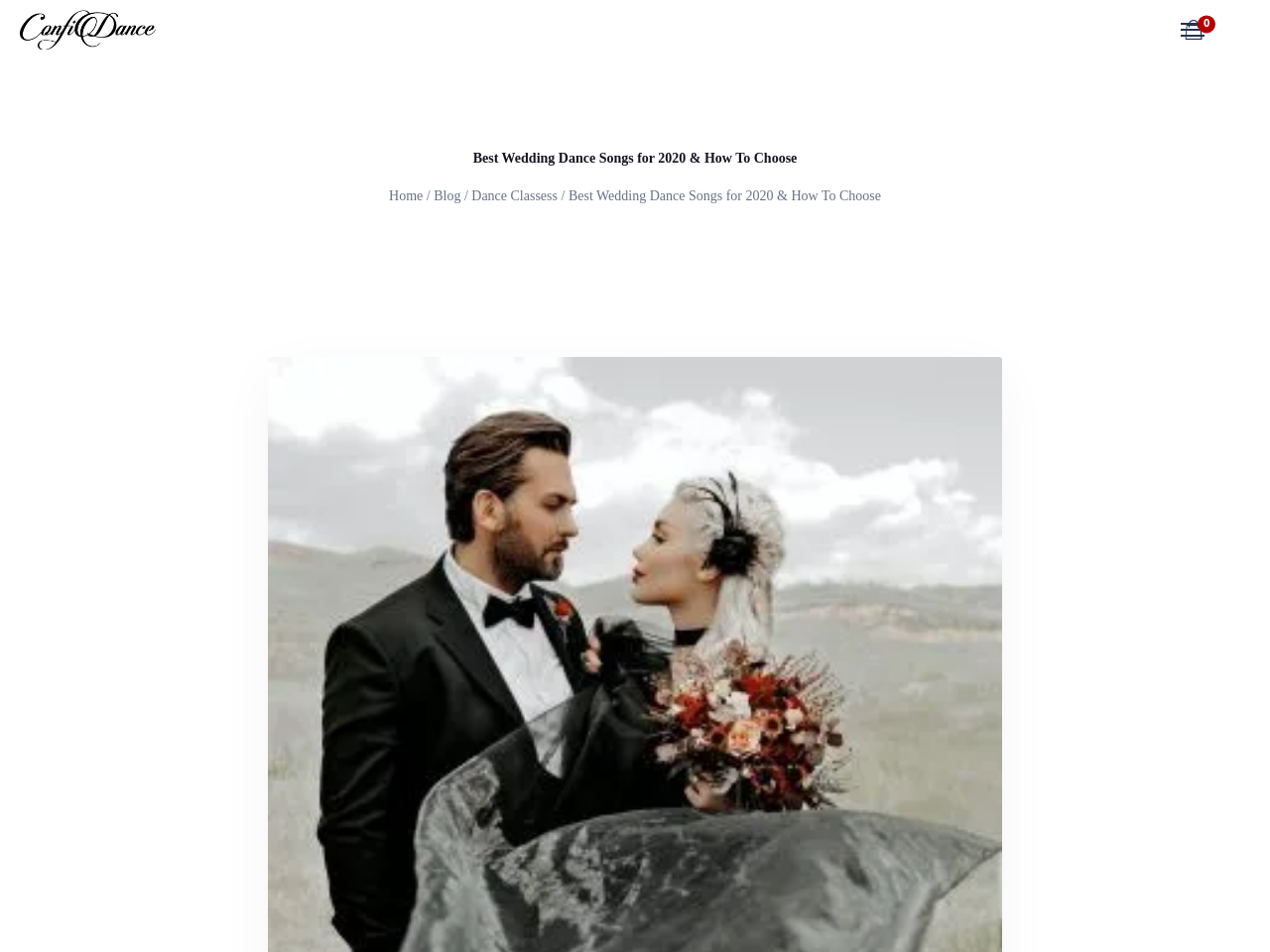Please provide a detailed answer to the question below by examining the image:
How many main navigation links are there?

The main navigation links can be found below the logo, separated by a slash. There are three links: 'Home', 'Blog', and 'Dance Classes'.